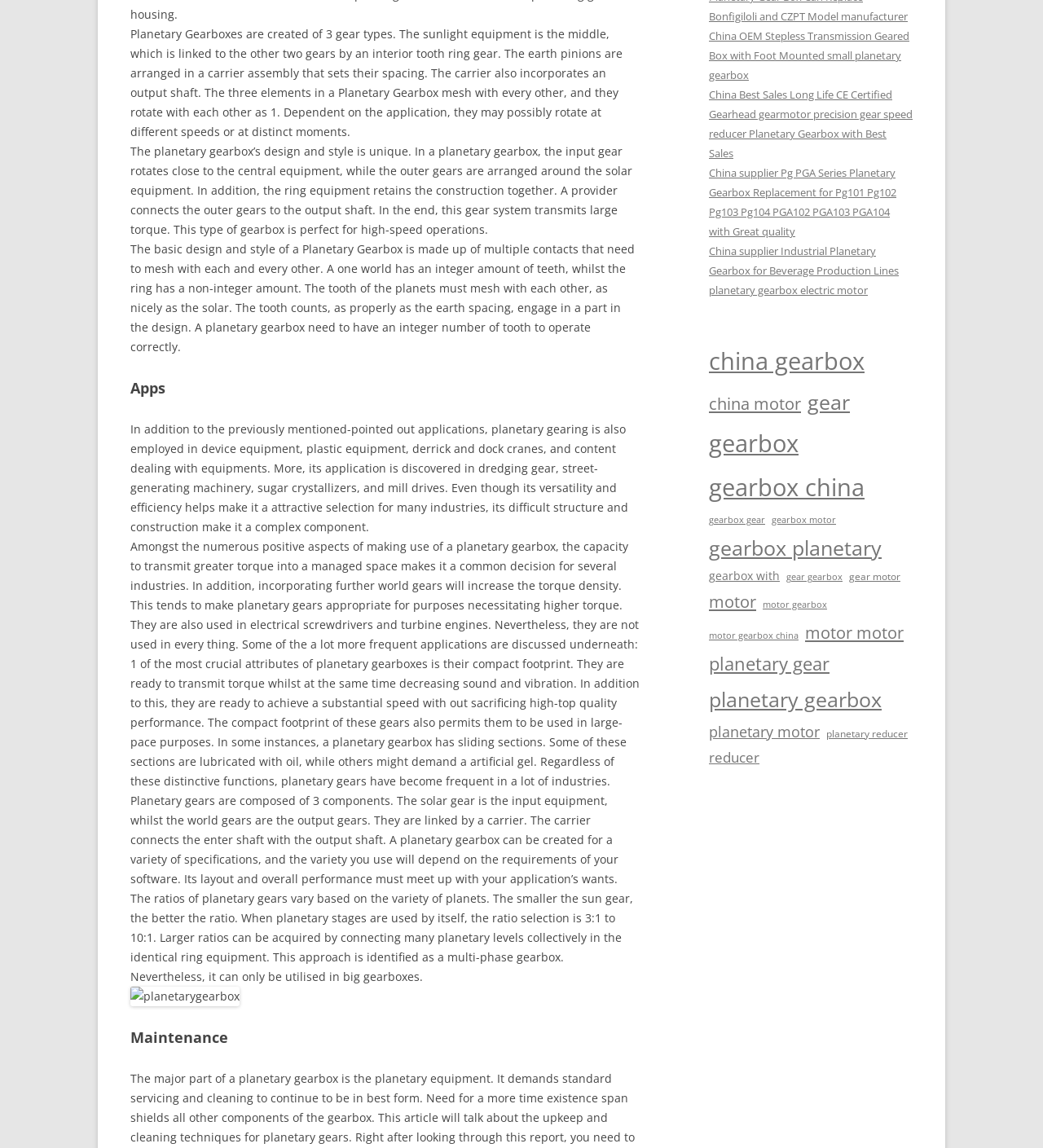Answer the question in a single word or phrase:
What is the advantage of using multiple planetary stages?

Larger ratios can be obtained